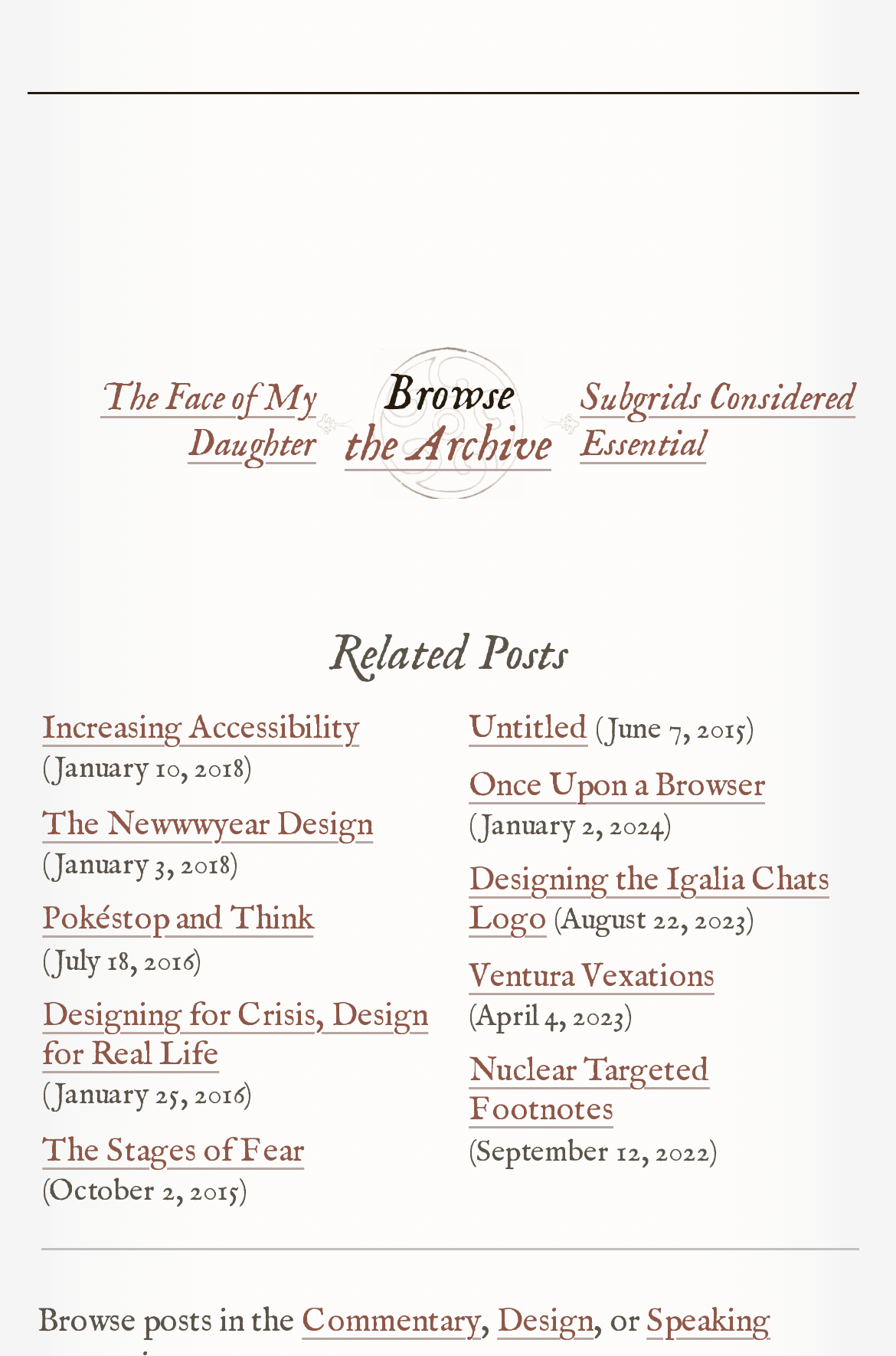Respond to the question below with a single word or phrase: What is the main heading of the archive?

Browse the Archive